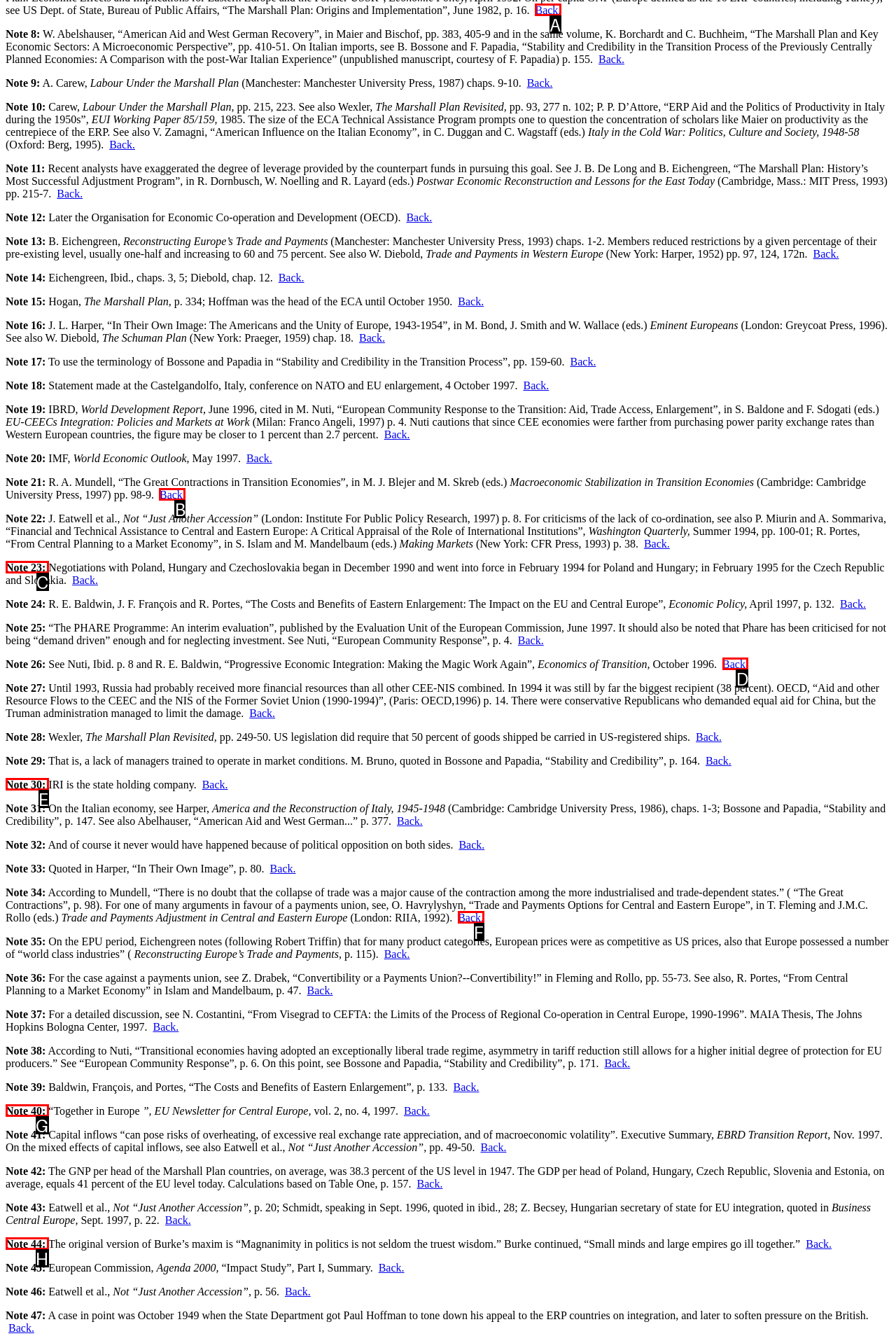To execute the task: go back, which one of the highlighted HTML elements should be clicked? Answer with the option's letter from the choices provided.

A